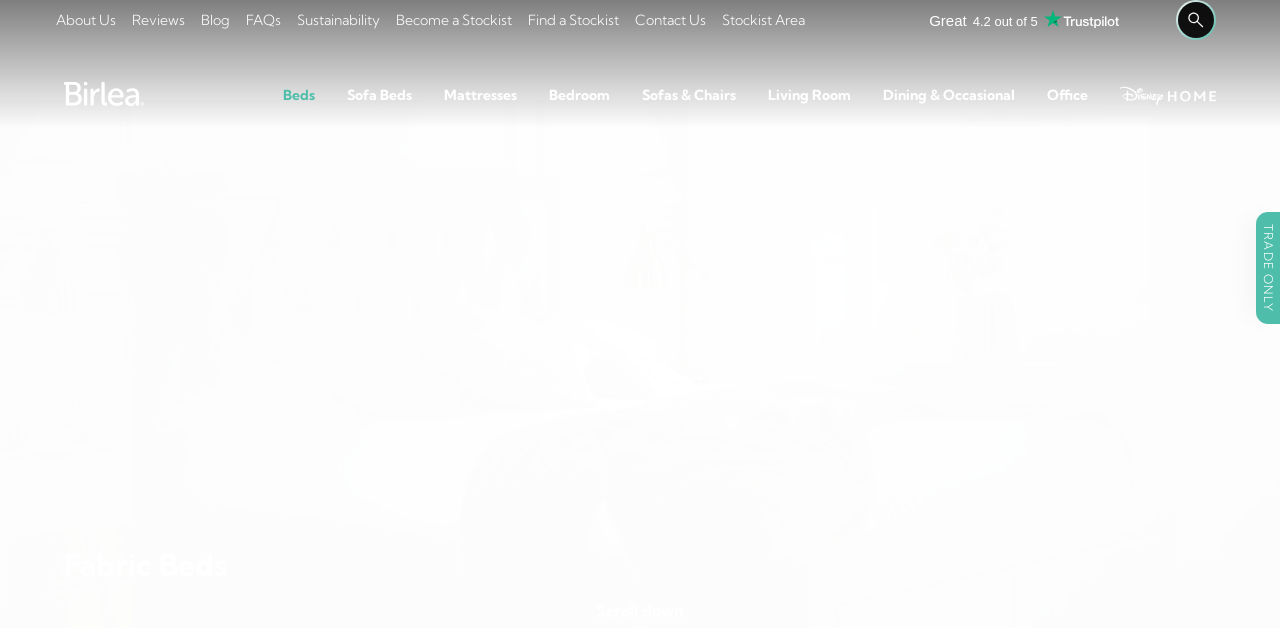Thoroughly describe what you see in the image.

This image features a serene and inviting interior space, showcasing the 'Fabric Beds Collection' by Birlea. The elegant design emphasizes a cozy atmosphere, with stylish fabric beds that complement modern bedroom aesthetics. A subtle menu is visible at the top, providing navigation options like "Beds," "Sofa Beds," and "Mattresses," indicating the site's focus on home furnishings. The image is enhanced by a call to action, "Scroll down," guiding visitors to explore further offerings. The overall vibe reflects a commitment to quality and design excellence in bedroom furniture.